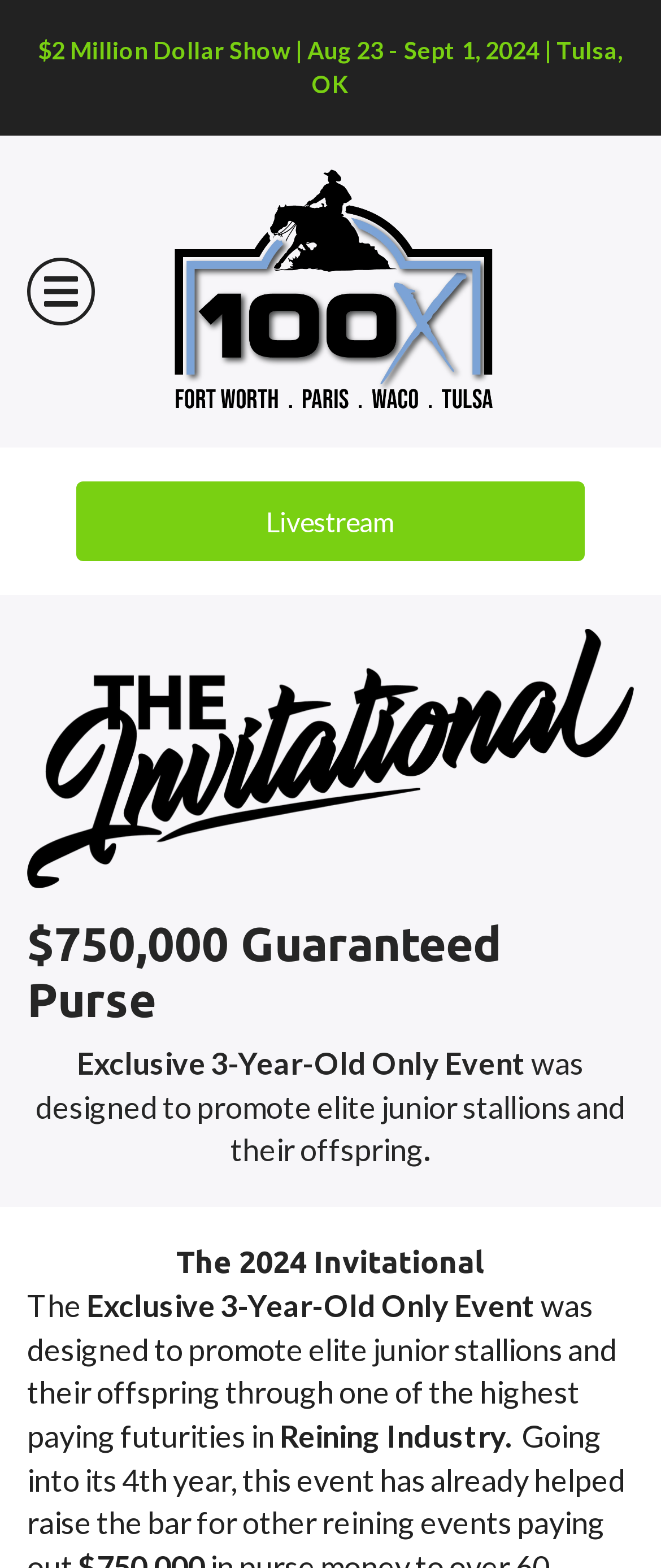What is the date of the event?
Provide a detailed and extensive answer to the question.

I found the date of the event by looking at the StaticText element with the content '$2 Million Dollar Show | Aug 23 - Sept 1, 2024 | Tulsa, OK' which is located at the top of the webpage.